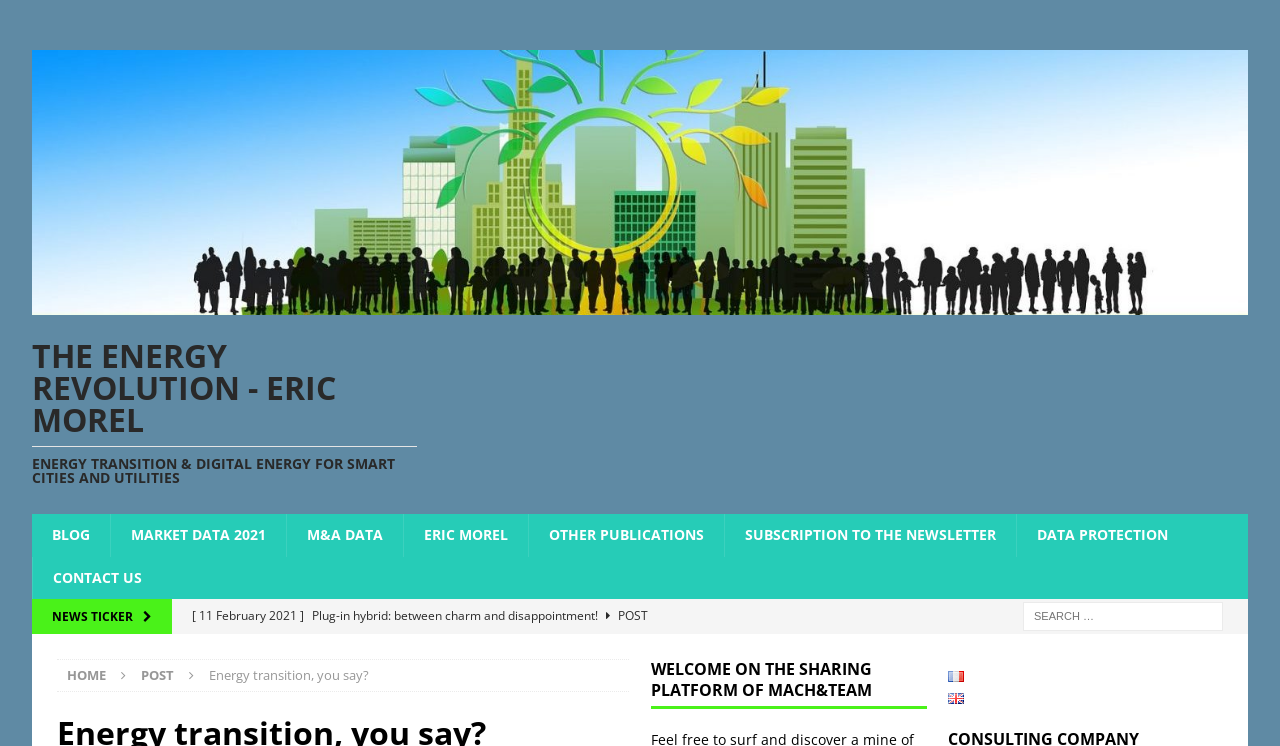Using the webpage screenshot and the element description Post, determine the bounding box coordinates. Specify the coordinates in the format (top-left x, top-left y, bottom-right x, bottom-right y) with values ranging from 0 to 1.

[0.11, 0.893, 0.136, 0.917]